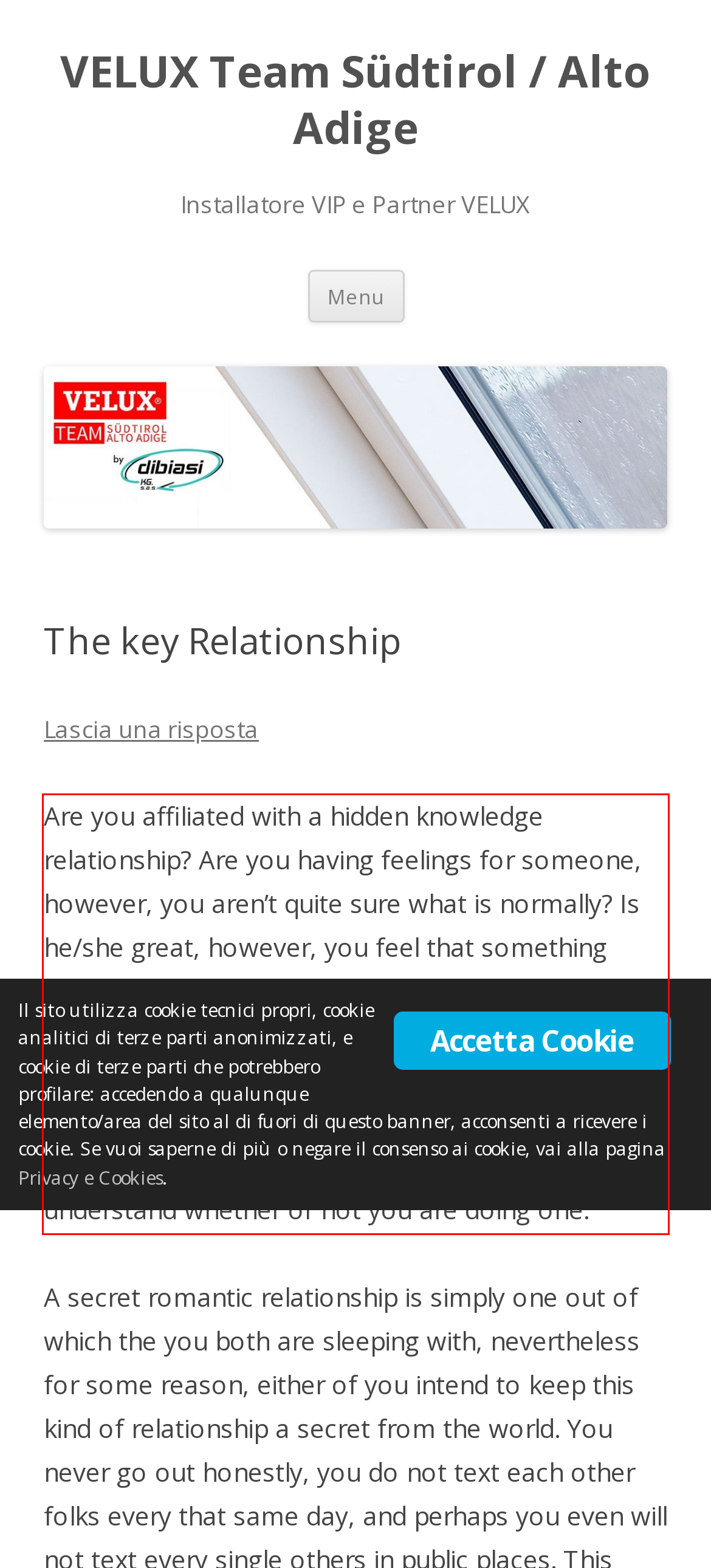Examine the screenshot of the webpage, locate the red bounding box, and perform OCR to extract the text contained within it.

Are you affiliated with a hidden knowledge relationship? Are you having feelings for someone, however, you aren’t quite sure what is normally? Is he/she great, however, you feel that something happens to be missing? Do you wonder what that is making you two consequently into the other person that there is not any telling what will happen? There is so much that may be gained right from having a mystery relationship, but first you need to understand whether or not you are doing one.